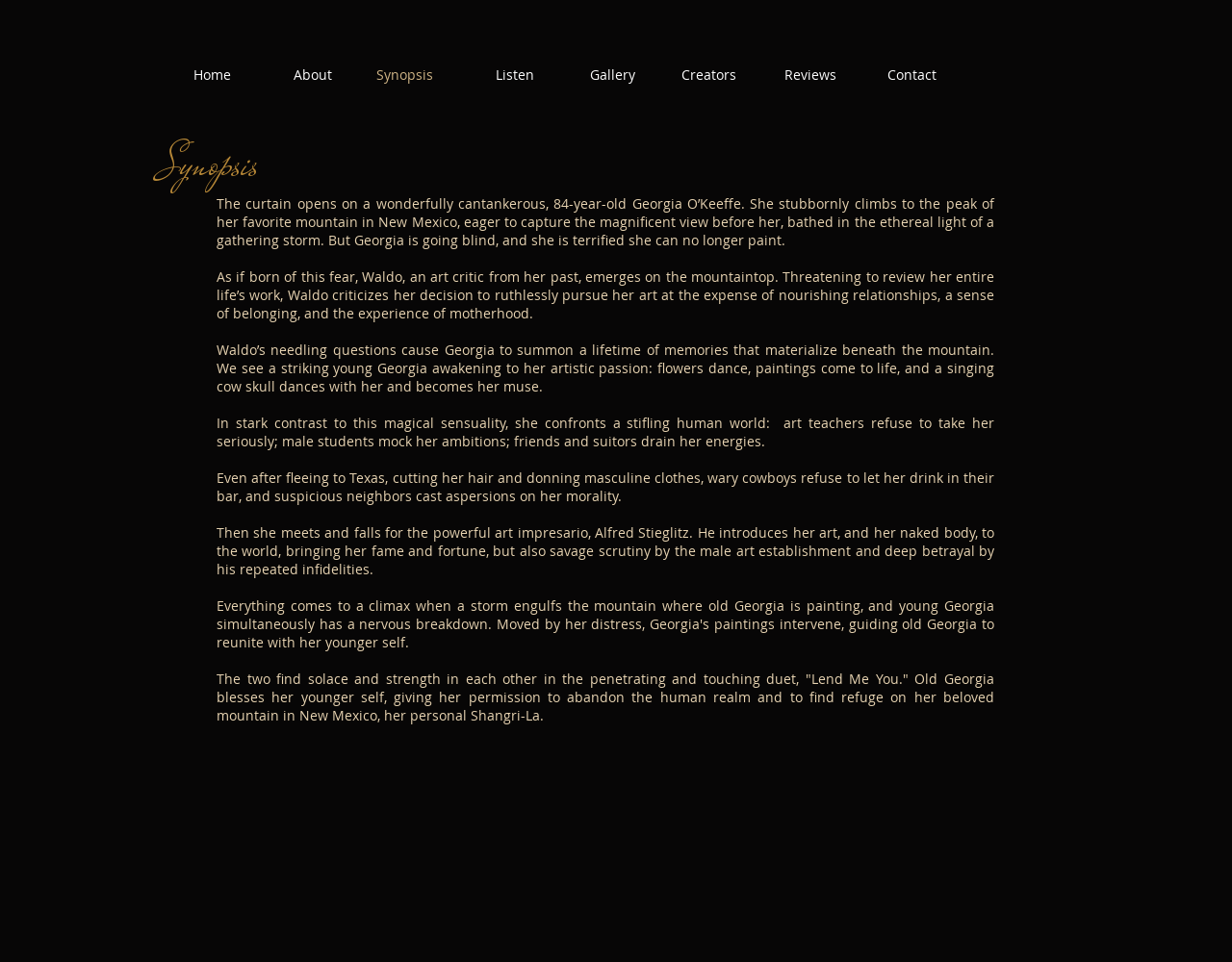Find and indicate the bounding box coordinates of the region you should select to follow the given instruction: "Click on the Home link".

[0.117, 0.07, 0.199, 0.086]